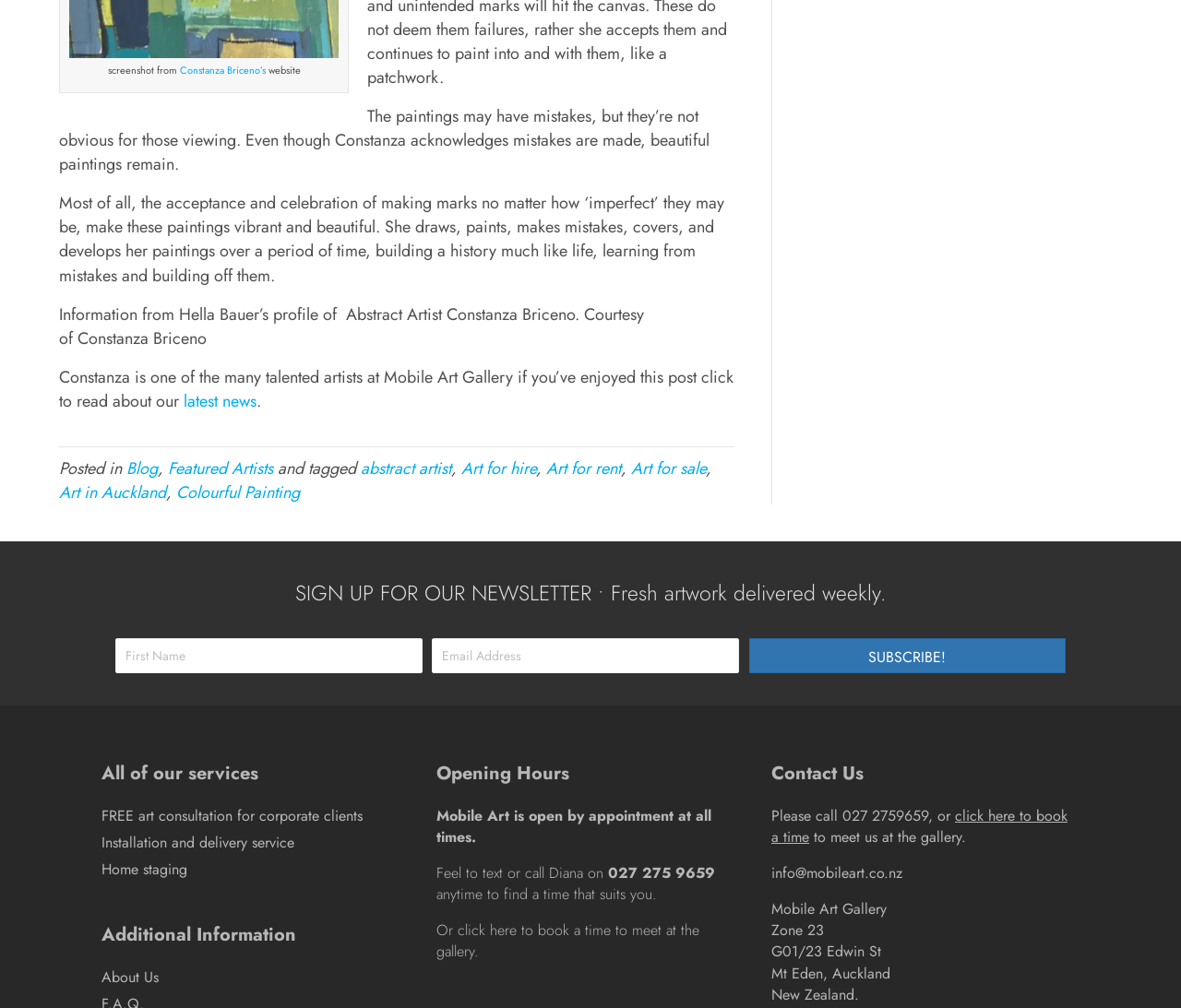Find the bounding box coordinates of the clickable area that will achieve the following instruction: "Click the 'About Us' link".

[0.086, 0.959, 0.33, 0.98]